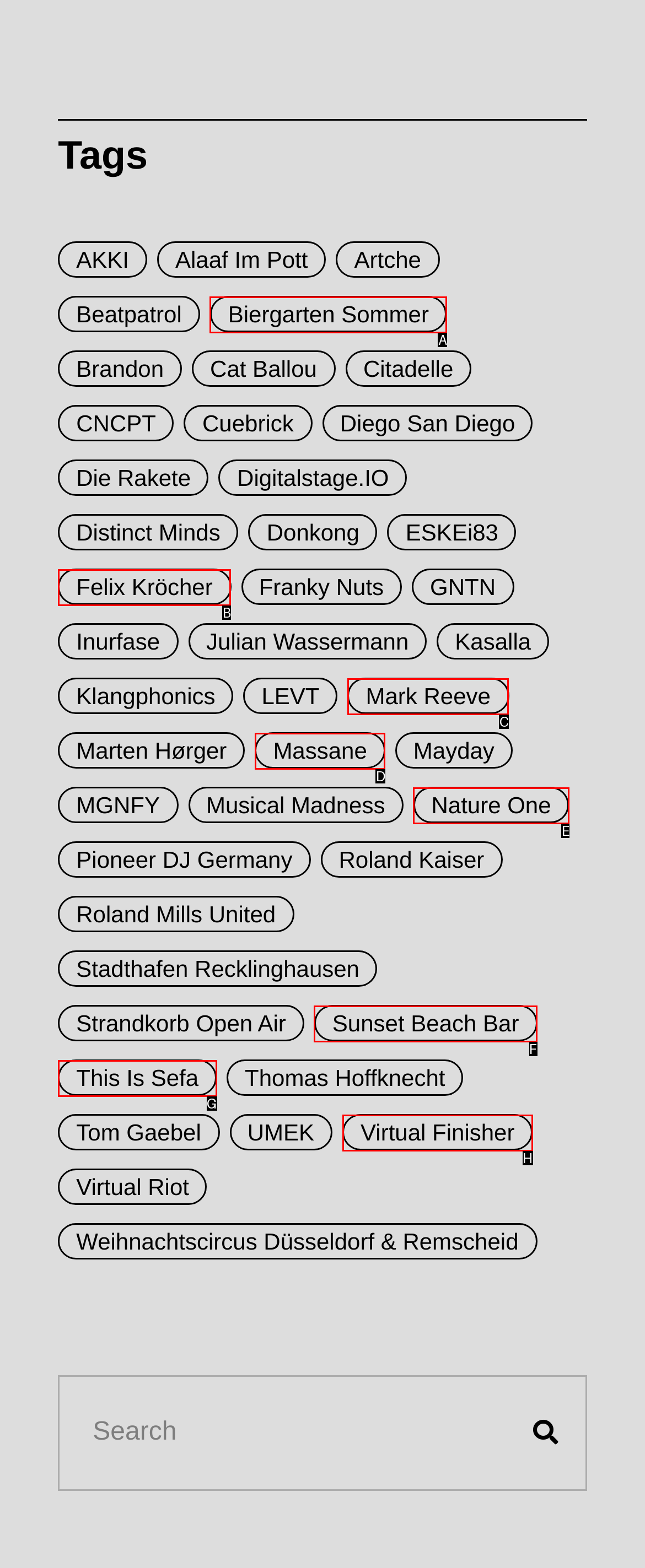Identify the UI element that corresponds to this description: Virtual Finisher
Respond with the letter of the correct option.

H